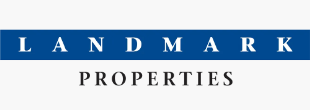Use a single word or phrase to answer this question: 
What type of font is used for 'PROPERTIES'?

serif